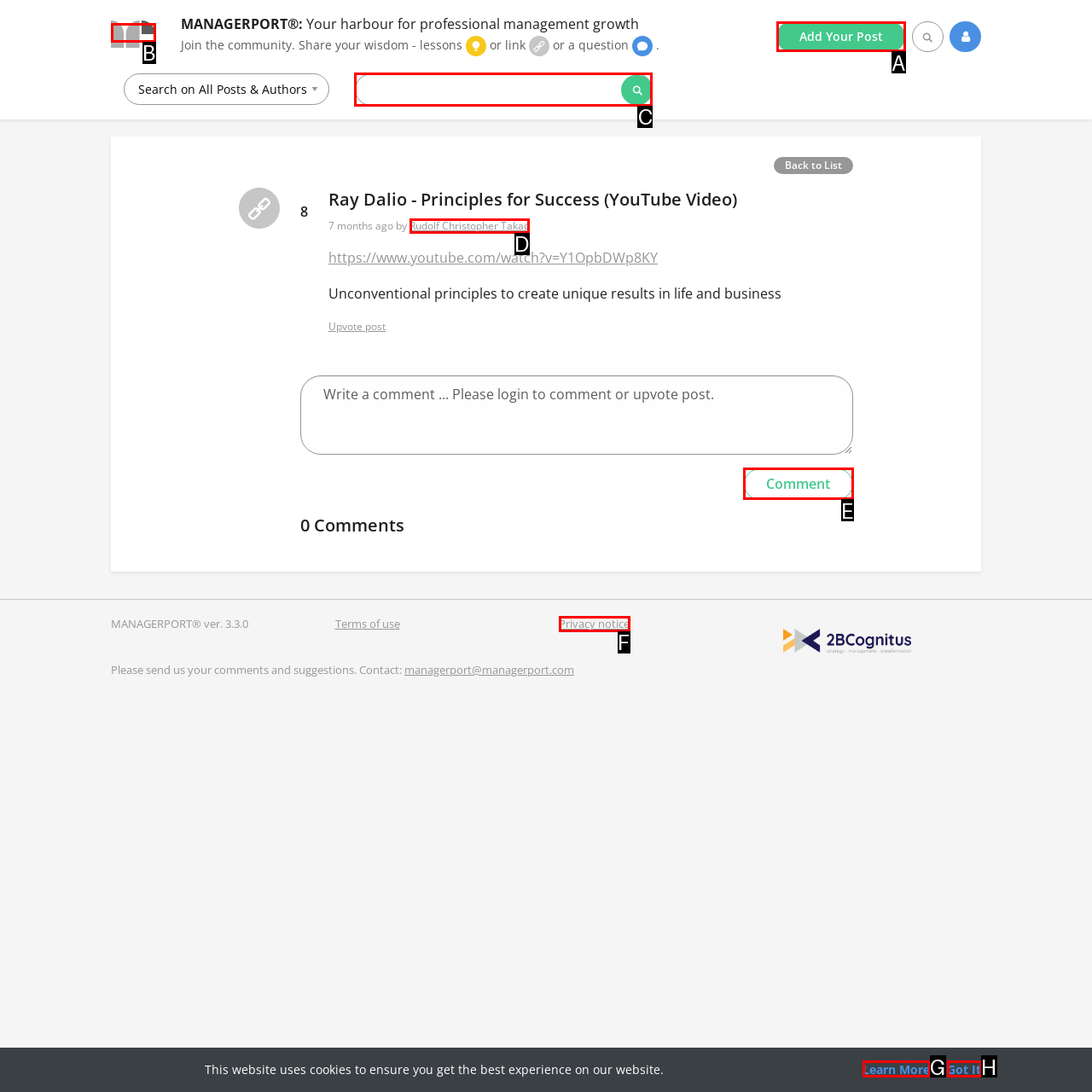Match the description: Rudolf Christopher Takac to one of the options shown. Reply with the letter of the best match.

D